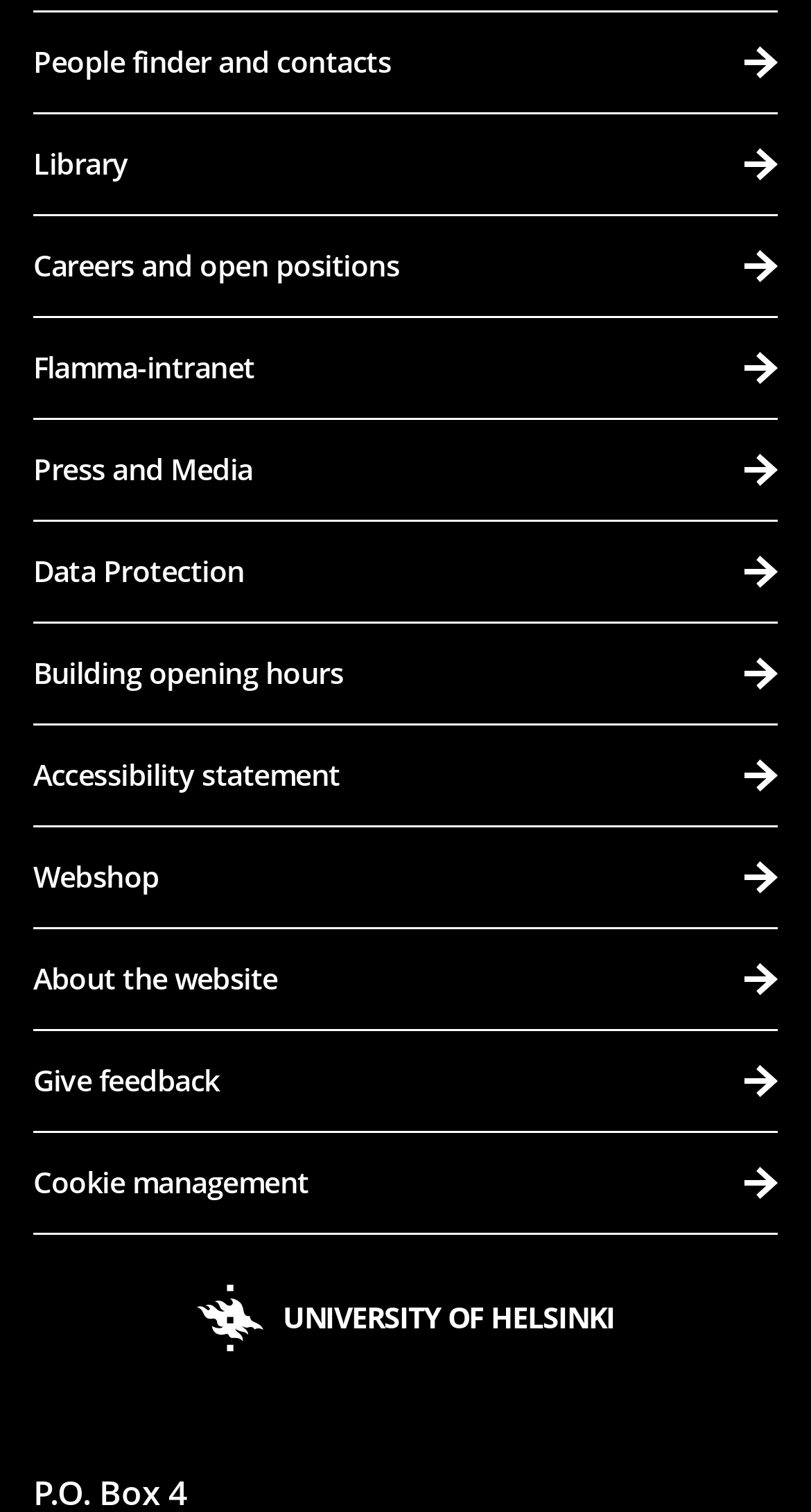How many links are there in the left sidebar?
Refer to the image and provide a concise answer in one word or phrase.

12